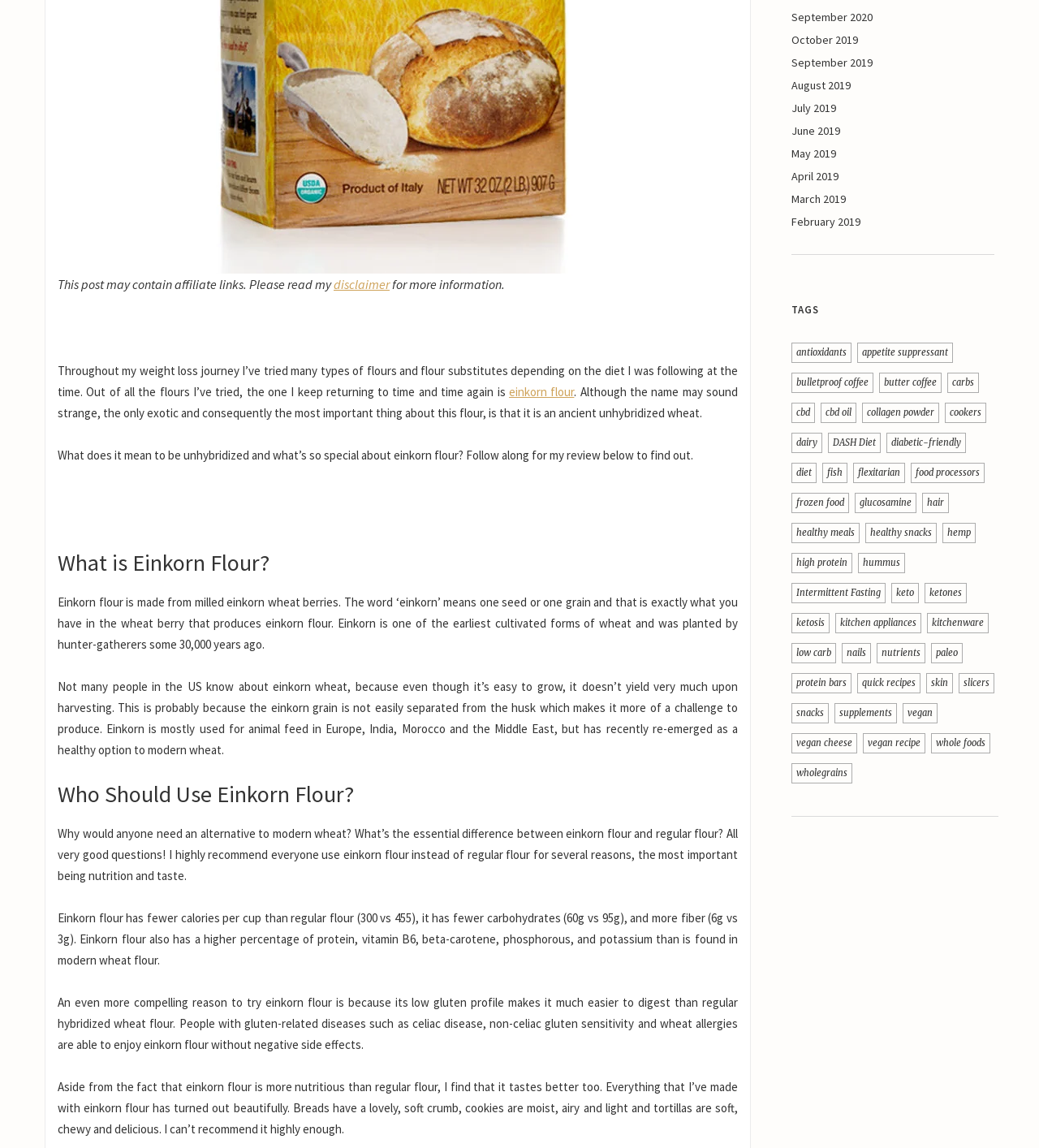Give a succinct answer to this question in a single word or phrase: 
What is the author's favorite flour?

Einkorn flour